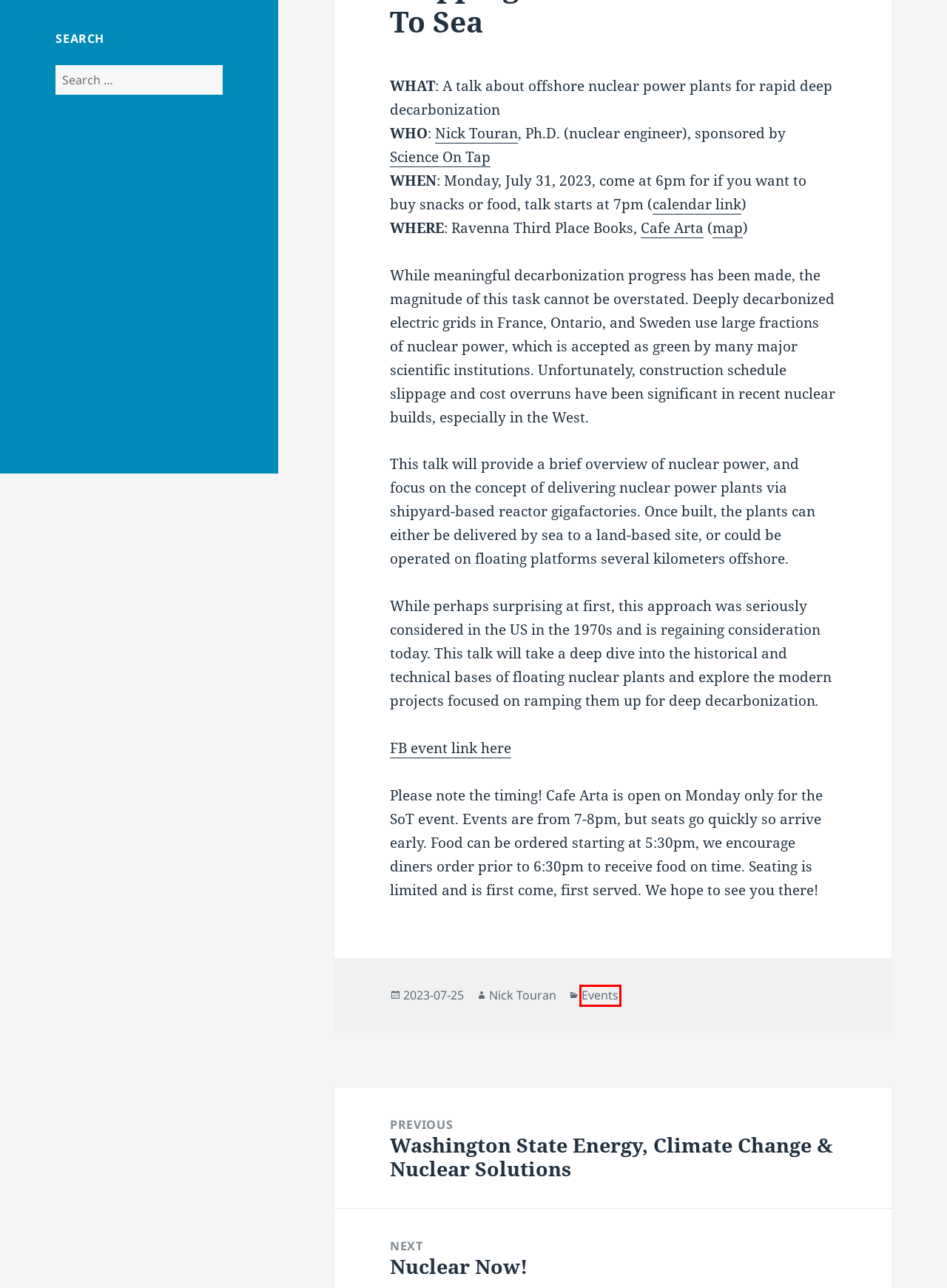Given a screenshot of a webpage featuring a red bounding box, identify the best matching webpage description for the new page after the element within the red box is clicked. Here are the options:
A. Friends of Fission Northwest
B. About – Friends of Fission Northwest
C. Nuclear Now! – Friends of Fission Northwest
D. Events – Friends of Fission Northwest
E. Washington State Energy, Climate Change & Nuclear Solutions – Friends of Fission Northwest
F. Recommended Reading List – Friends of Fission Northwest
G. Science on Tap: a science cafe
H. Nick Touran – Friends of Fission Northwest

D